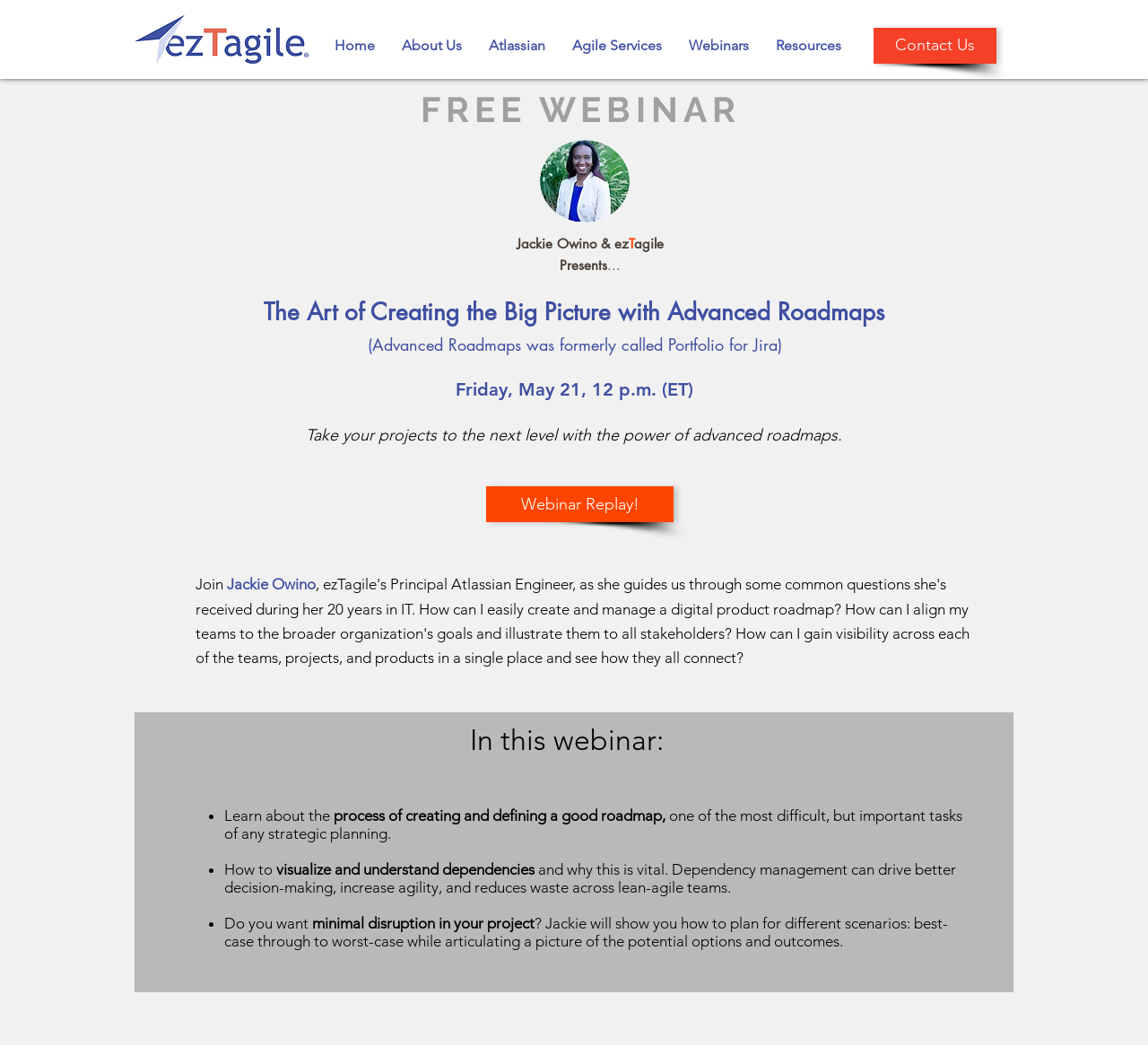What is the format of the webinar?
Give a comprehensive and detailed explanation for the question.

I found this information from the link element with the text 'Webinar Replay!' which suggests that the webinar is available for replay, indicating the format of the webinar.